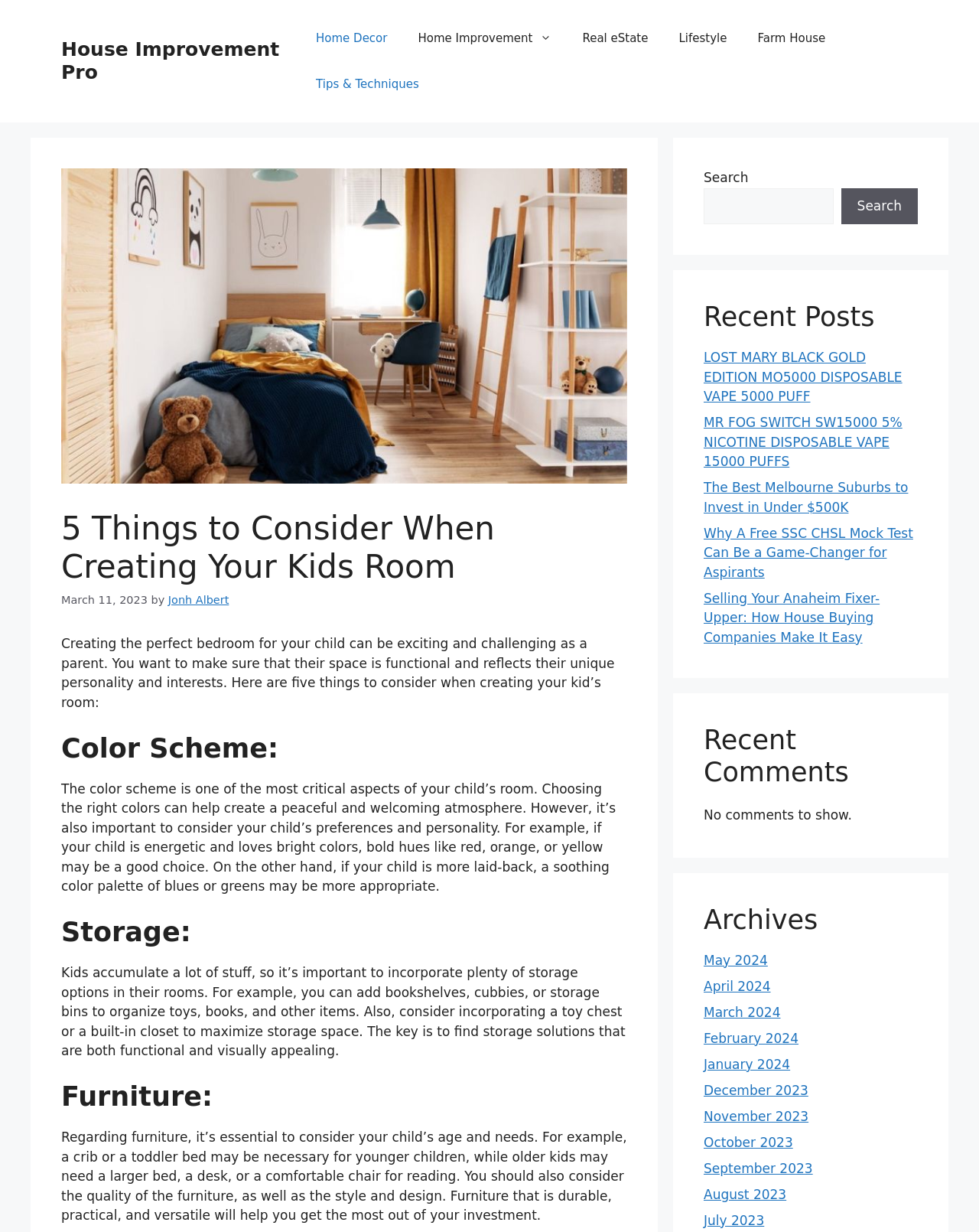Identify the bounding box coordinates of the section that should be clicked to achieve the task described: "Click on the 'Home Decor' link".

[0.307, 0.012, 0.411, 0.05]